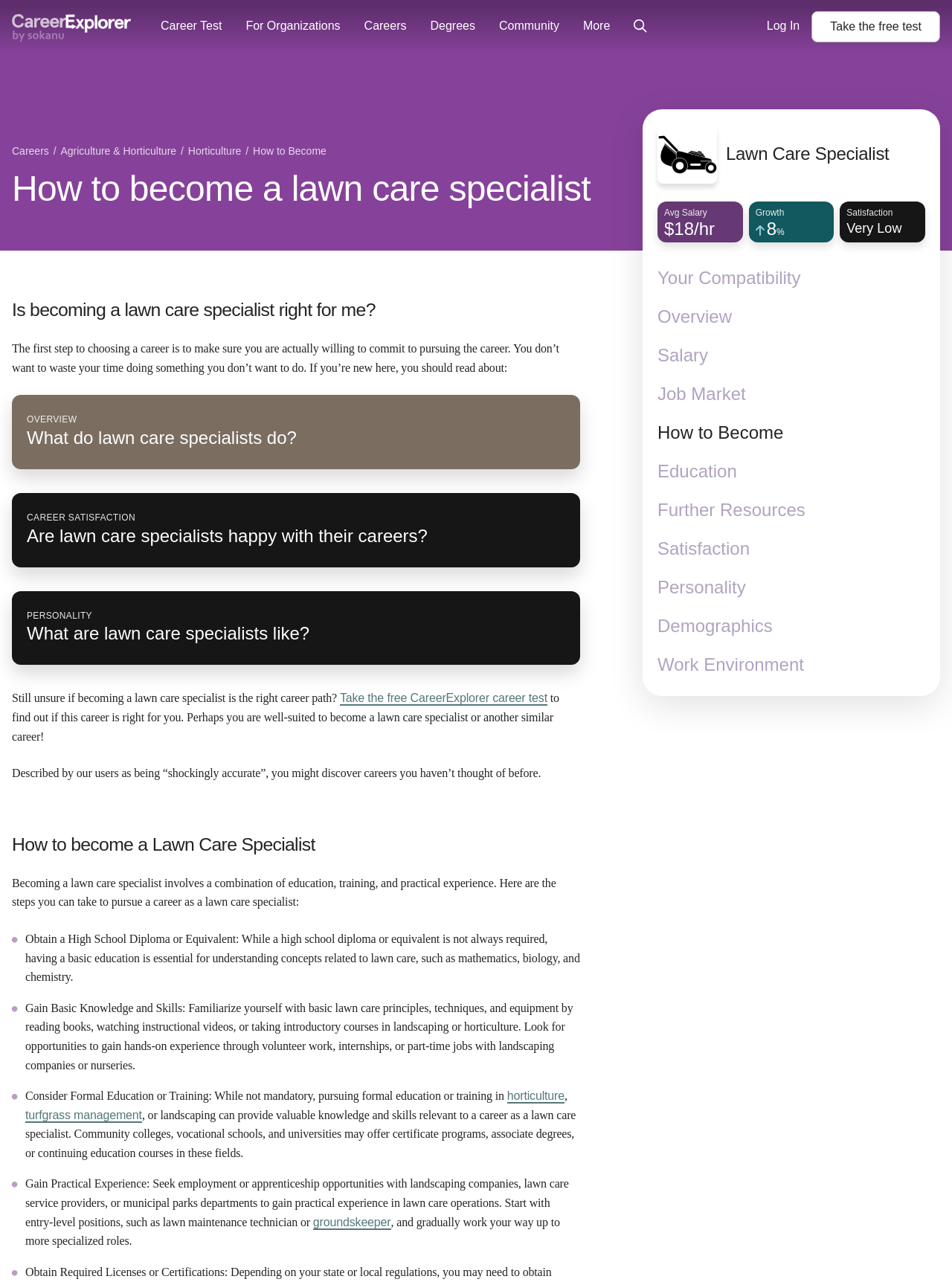Please reply with a single word or brief phrase to the question: 
What is the first step to choosing a career?

Make sure you are willing to commit